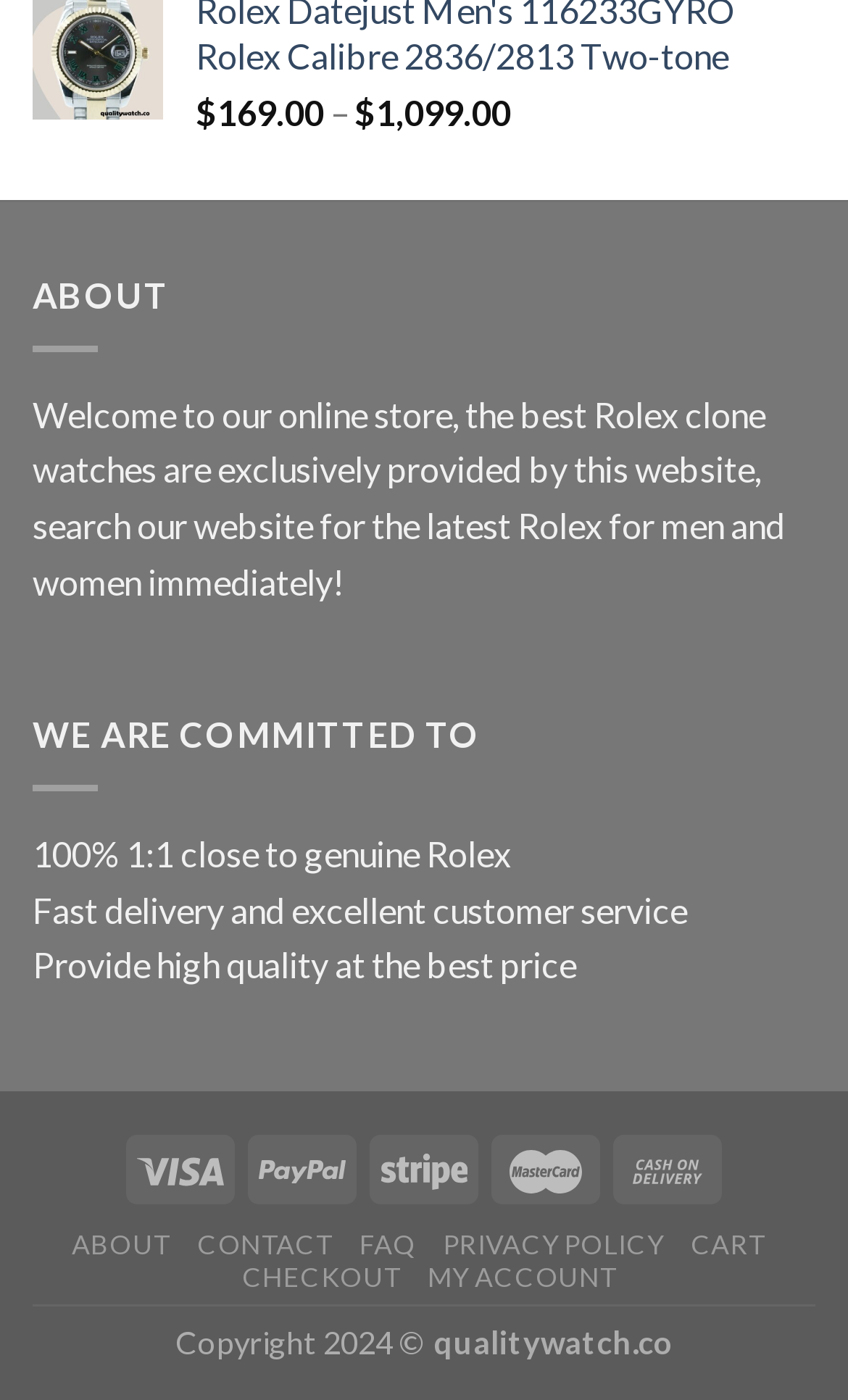Please identify the bounding box coordinates of the clickable area that will allow you to execute the instruction: "click ABOUT".

[0.038, 0.195, 0.2, 0.225]